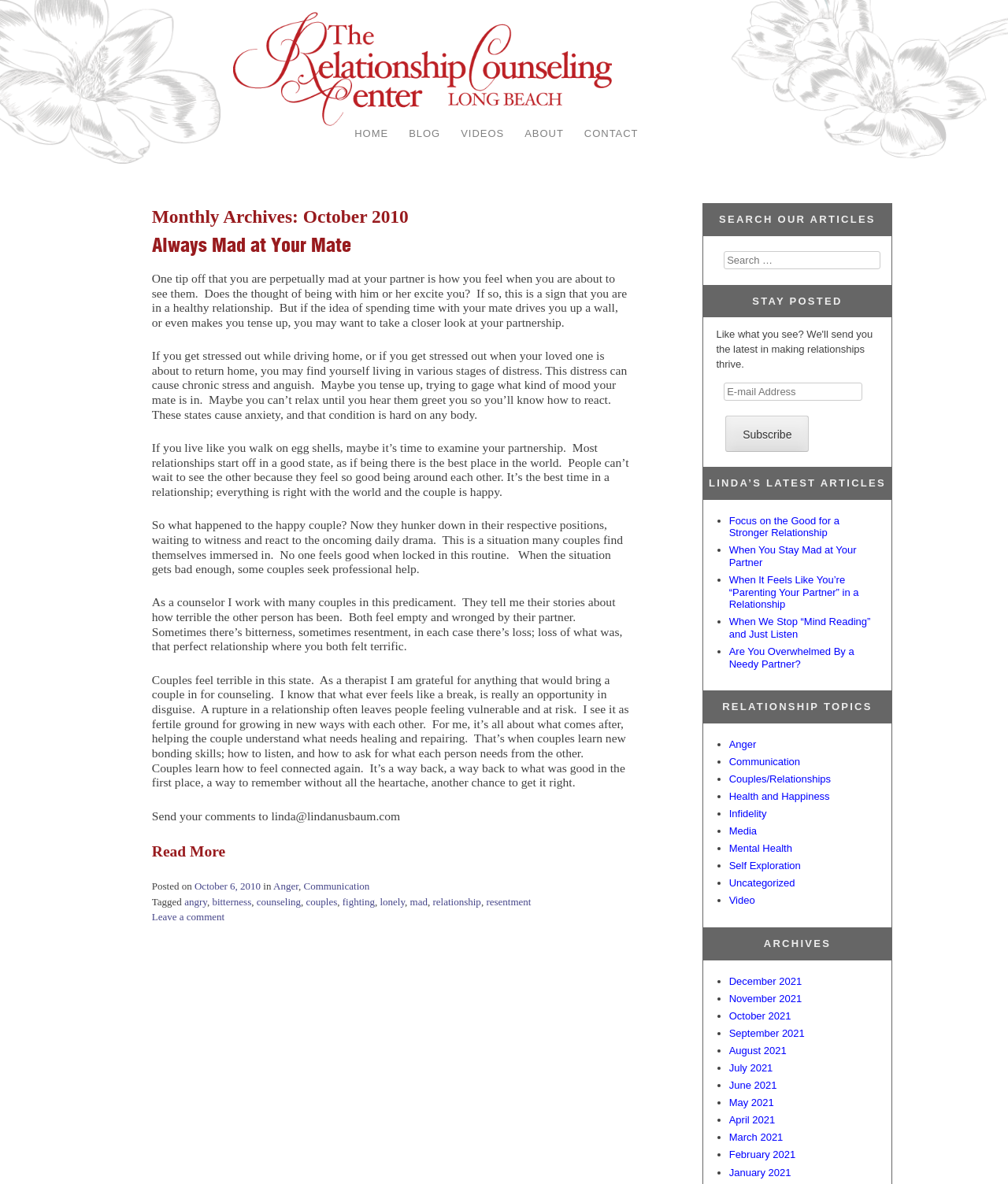What are the topics related to relationships discussed on this webpage?
Deliver a detailed and extensive answer to the question.

I found a section titled 'RELATIONSHIP TOPICS' with a list of links to topics such as Anger, Communication, and Couples/Relationships, which suggests that these are the topics related to relationships discussed on this webpage.